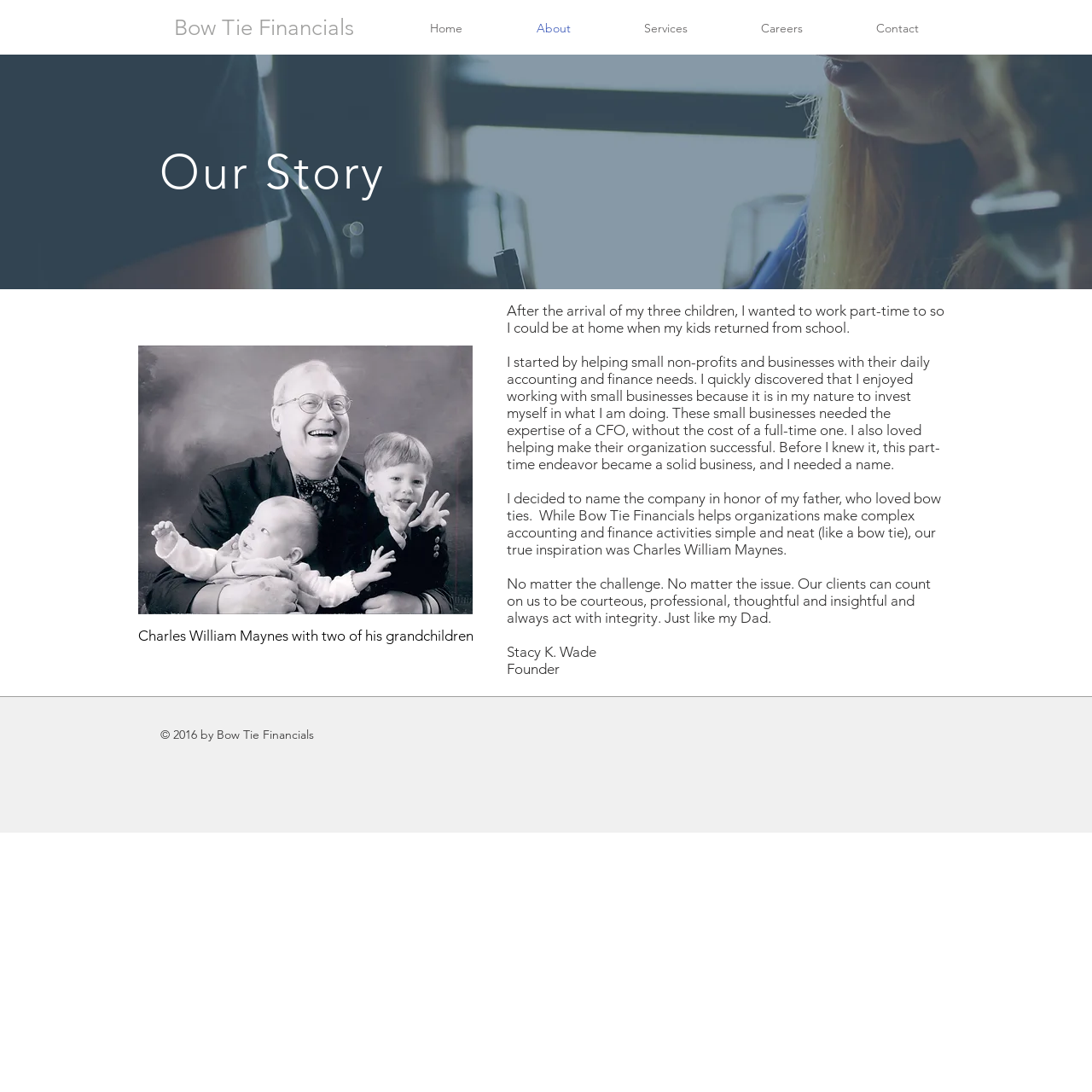Identify the primary heading of the webpage and provide its text.

Bow Tie Financials